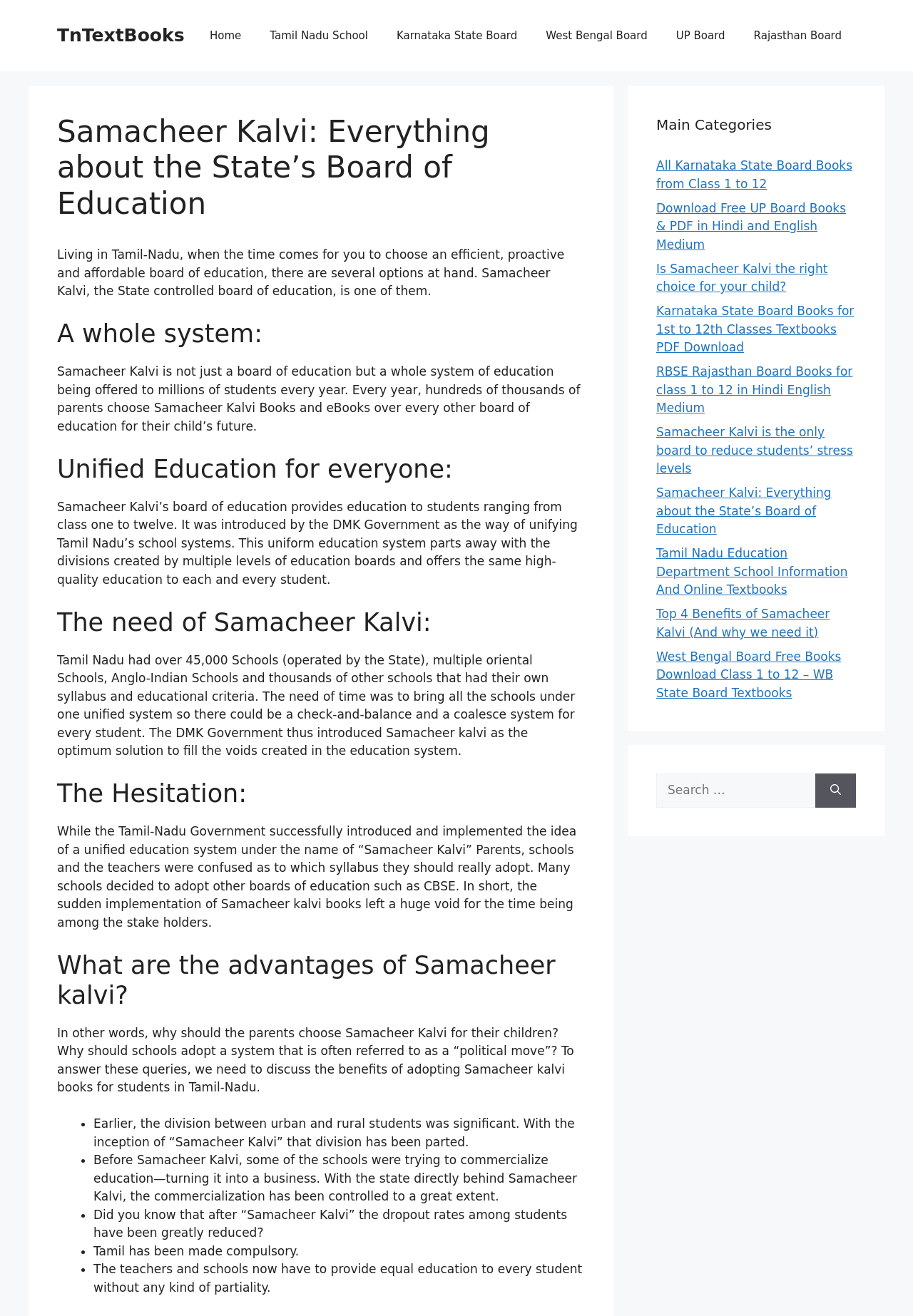Please study the image and answer the question comprehensively:
What is the purpose of introducing Samacheer Kalvi?

According to the webpage, Samacheer Kalvi was introduced to bring all the schools under one unified system, to check-and-balance and to provide a coalesce system for every student. This is mentioned in the section 'The need of Samacheer Kalvi'.